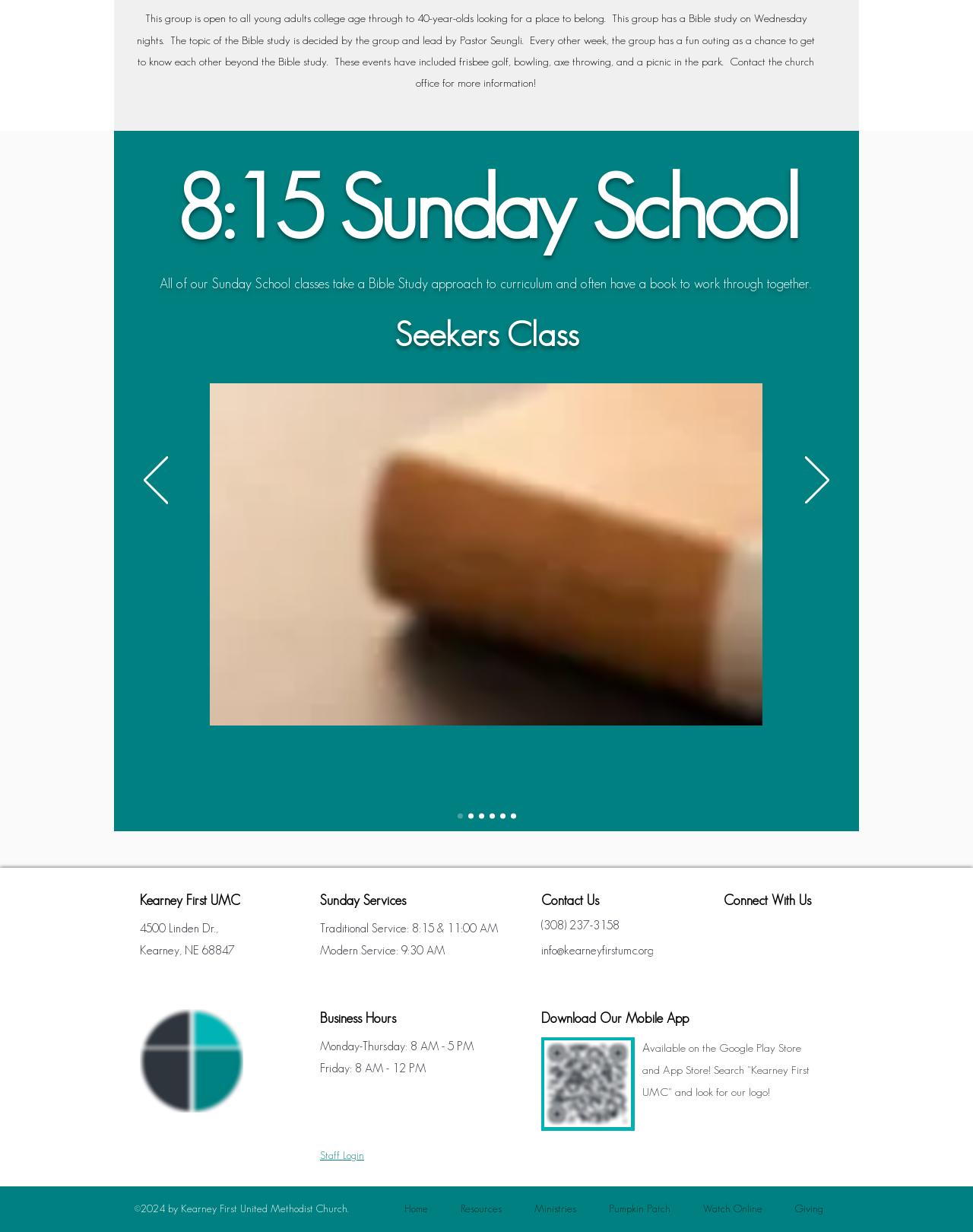Provide the bounding box coordinates of the section that needs to be clicked to accomplish the following instruction: "Contact the church office."

[0.141, 0.01, 0.838, 0.072]